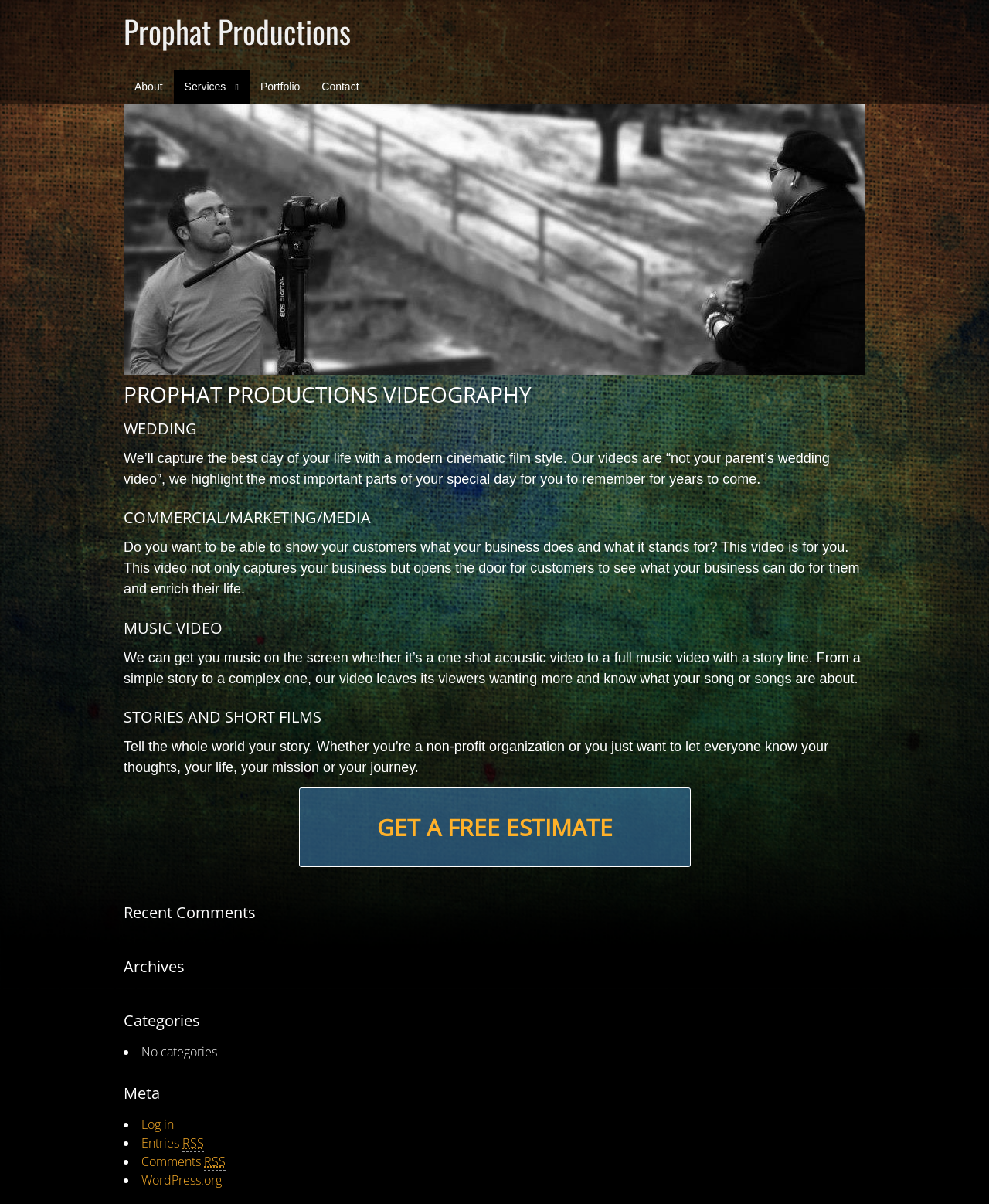Identify and provide the main heading of the webpage.

PROPHAT PRODUCTIONS VIDEOGRAPHY